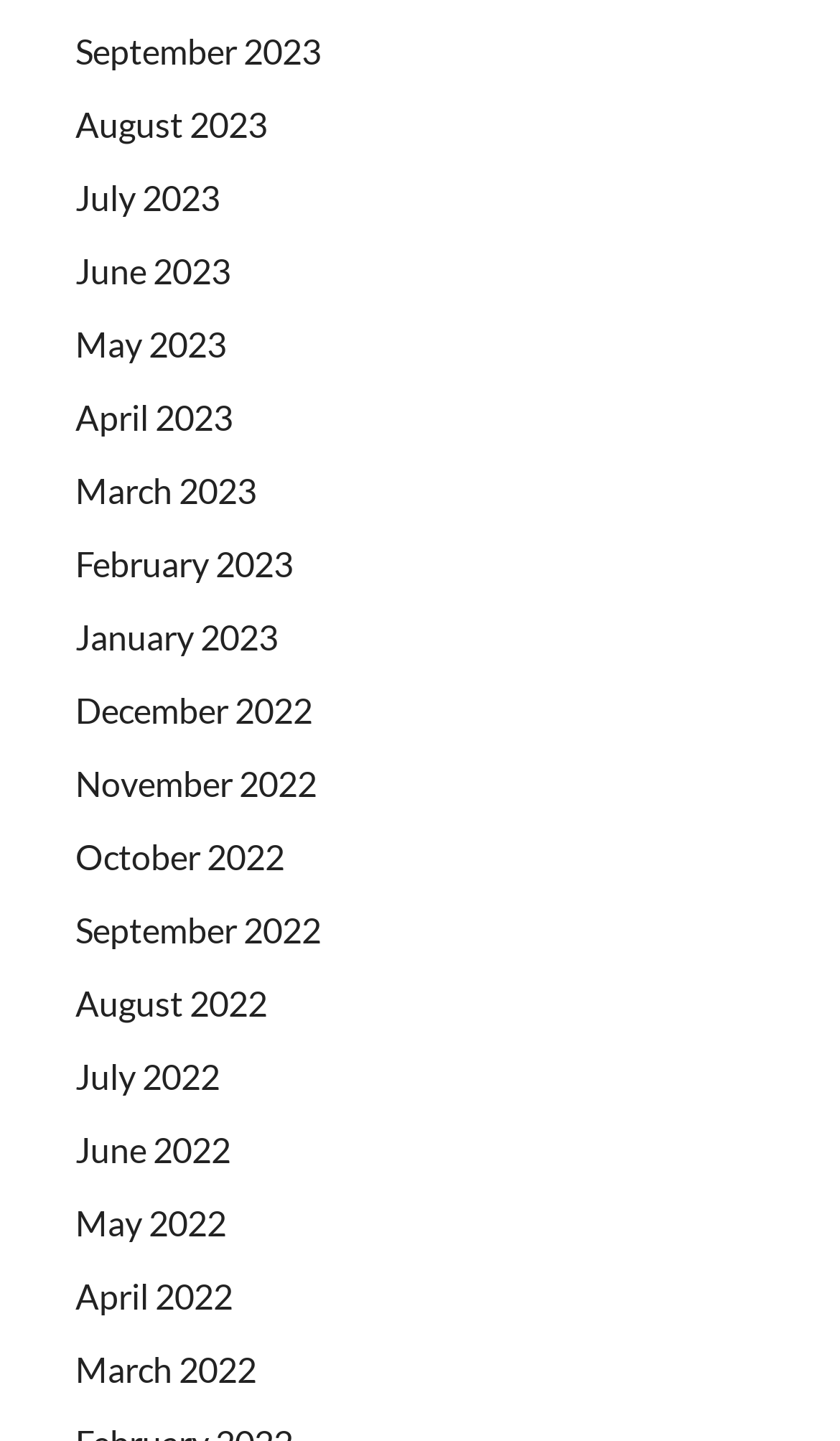Please answer the following question as detailed as possible based on the image: 
How many links are there in the top half of the webpage?

I examined the bounding box coordinates of each link and determined that the top half of the webpage contains 9 links, from September 2023 to May 2023.